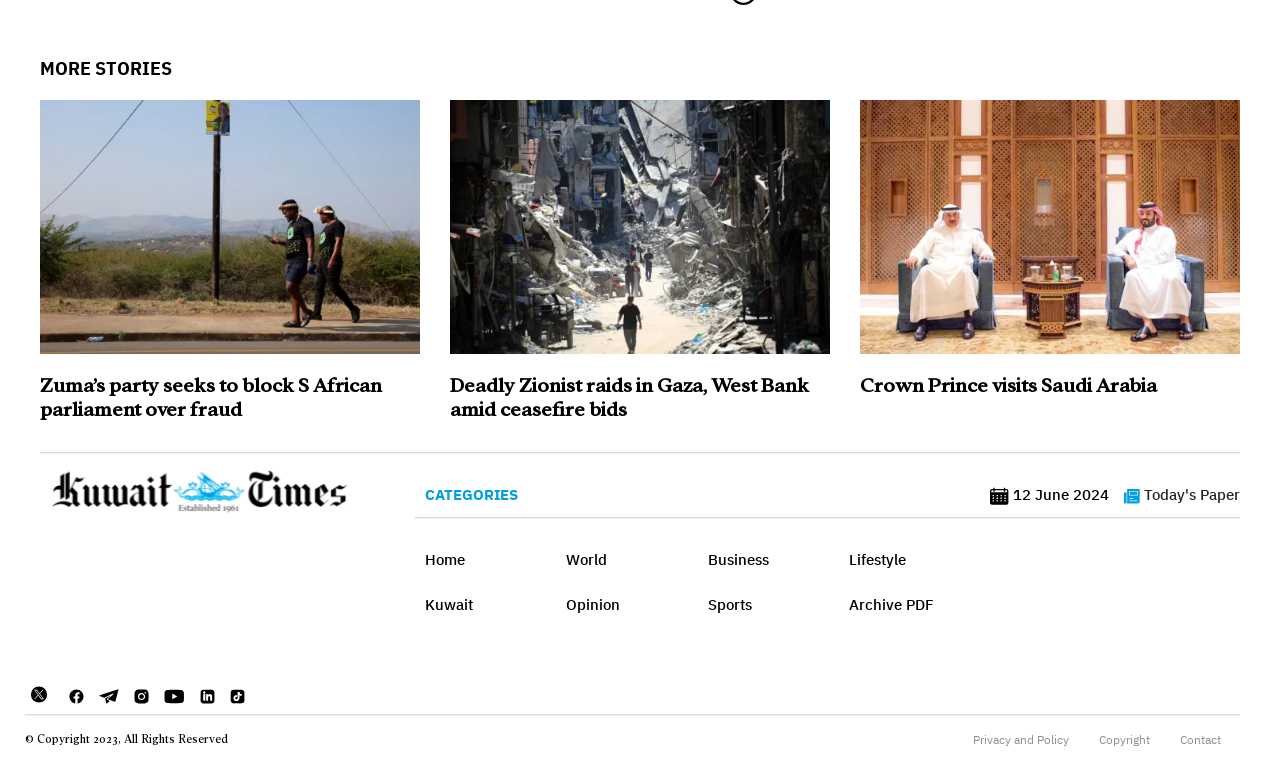Give a concise answer using only one word or phrase for this question:
What is the title of the first news story?

Zuma’s party seeks to block S African parliament over fraud